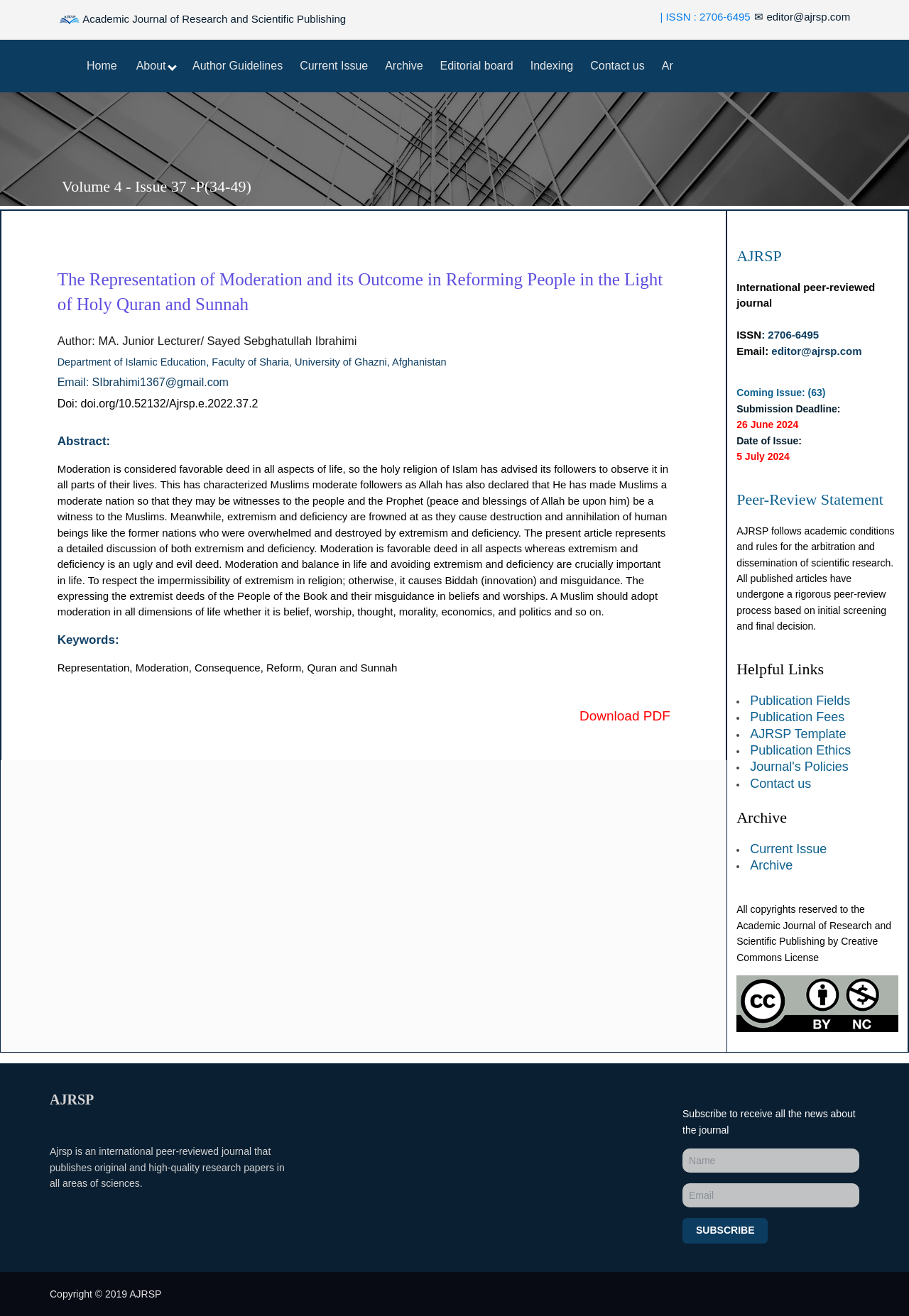What is the title of the article?
Using the information from the image, give a concise answer in one word or a short phrase.

The Representation of Moderation and its Outcome in Reforming People in the Light of Holy Quran and Sunnah